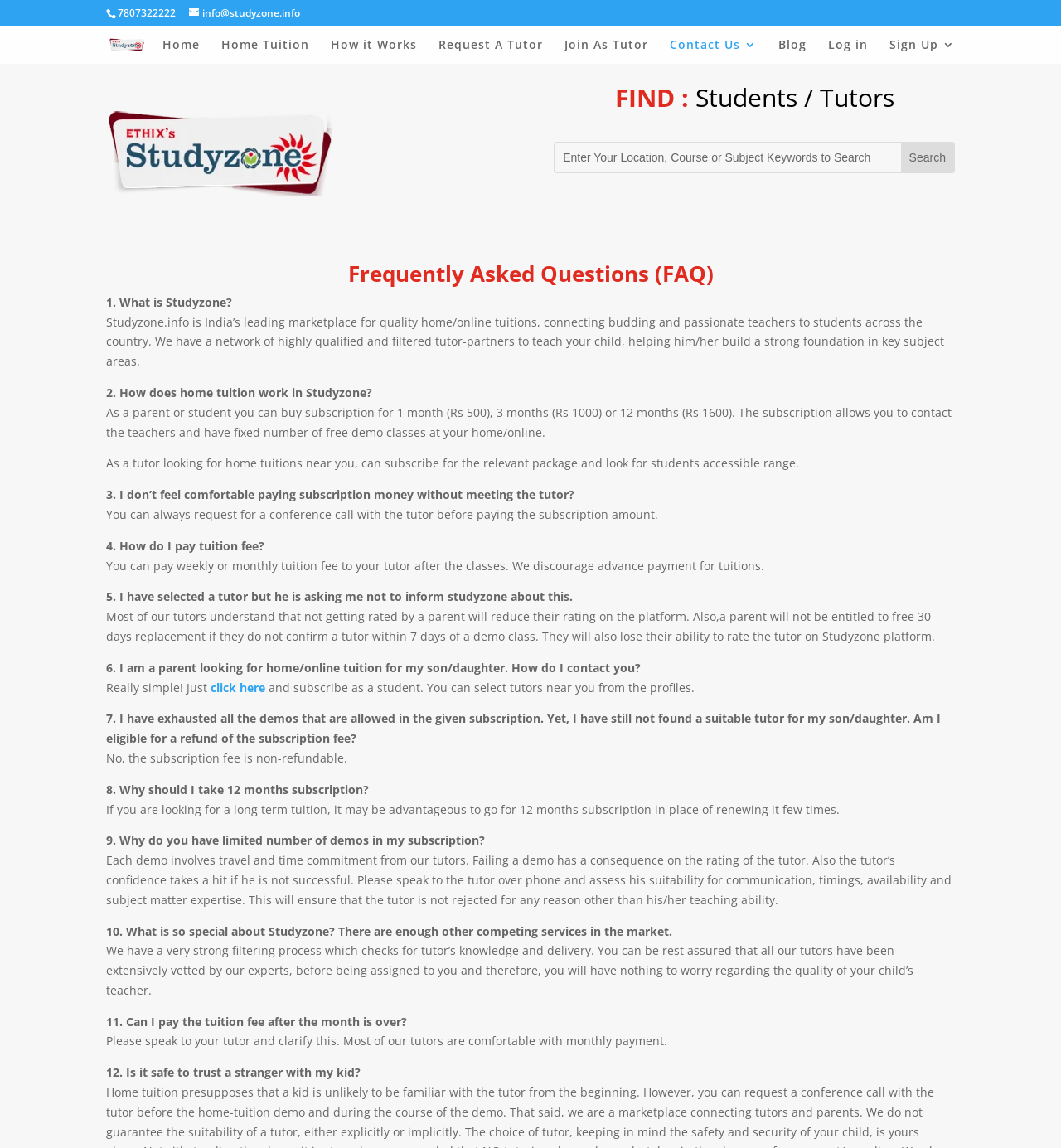Determine the bounding box coordinates of the clickable element to achieve the following action: 'Log in'. Provide the coordinates as four float values between 0 and 1, formatted as [left, top, right, bottom].

[0.78, 0.034, 0.818, 0.056]